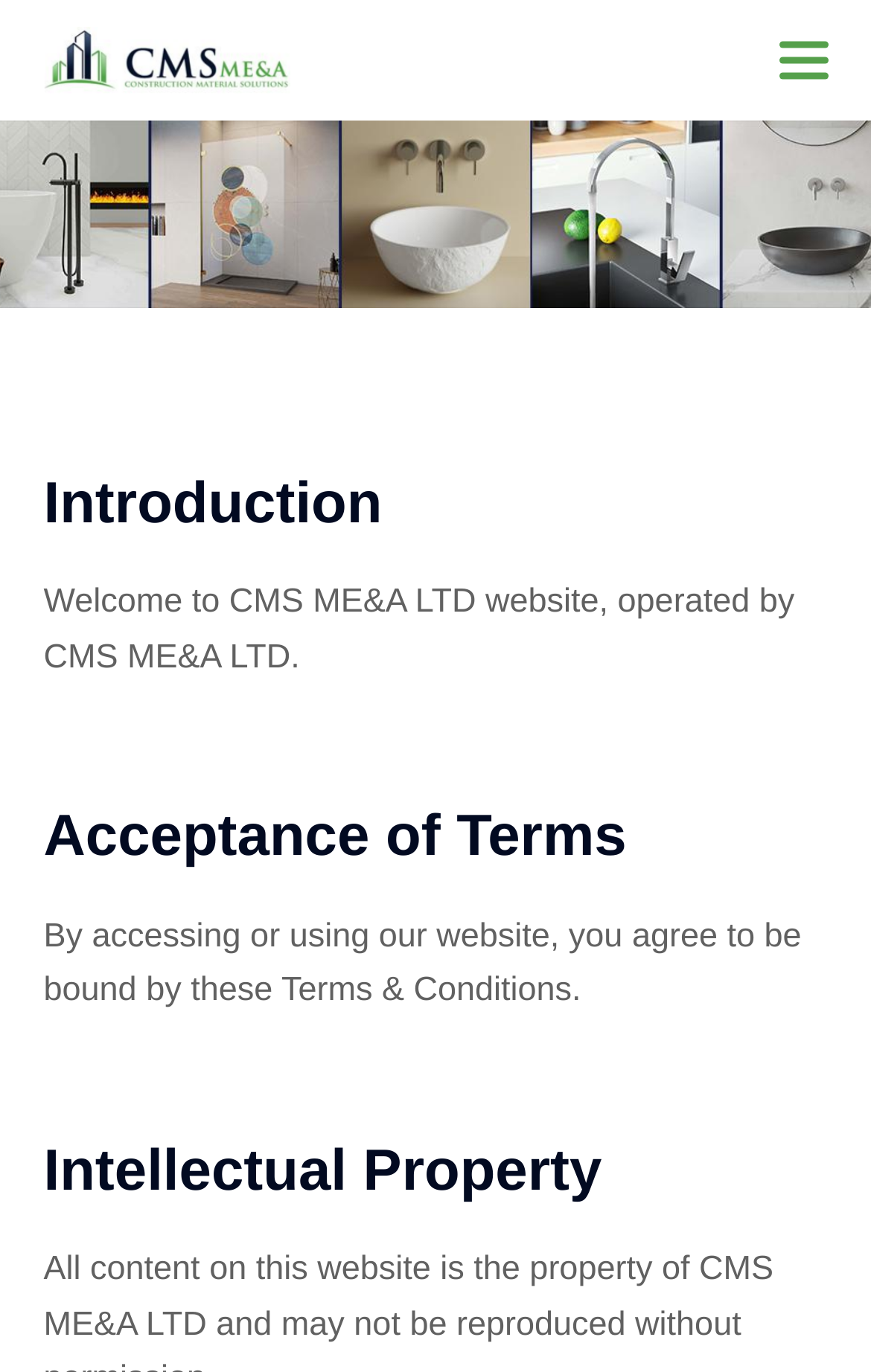Please give a succinct answer using a single word or phrase:
What is the second heading on the webpage?

Acceptance of Terms